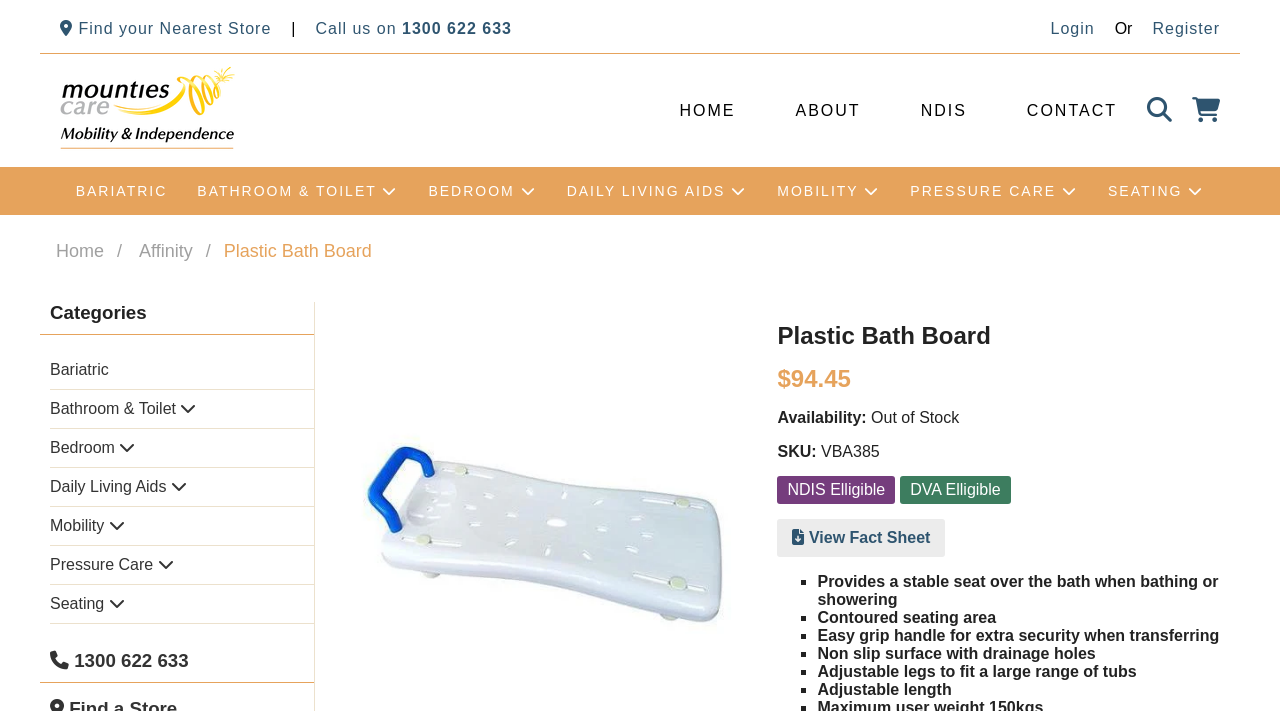Find the bounding box coordinates for the area you need to click to carry out the instruction: "Call the customer service". The coordinates should be four float numbers between 0 and 1, indicated as [left, top, right, bottom].

[0.246, 0.028, 0.4, 0.052]